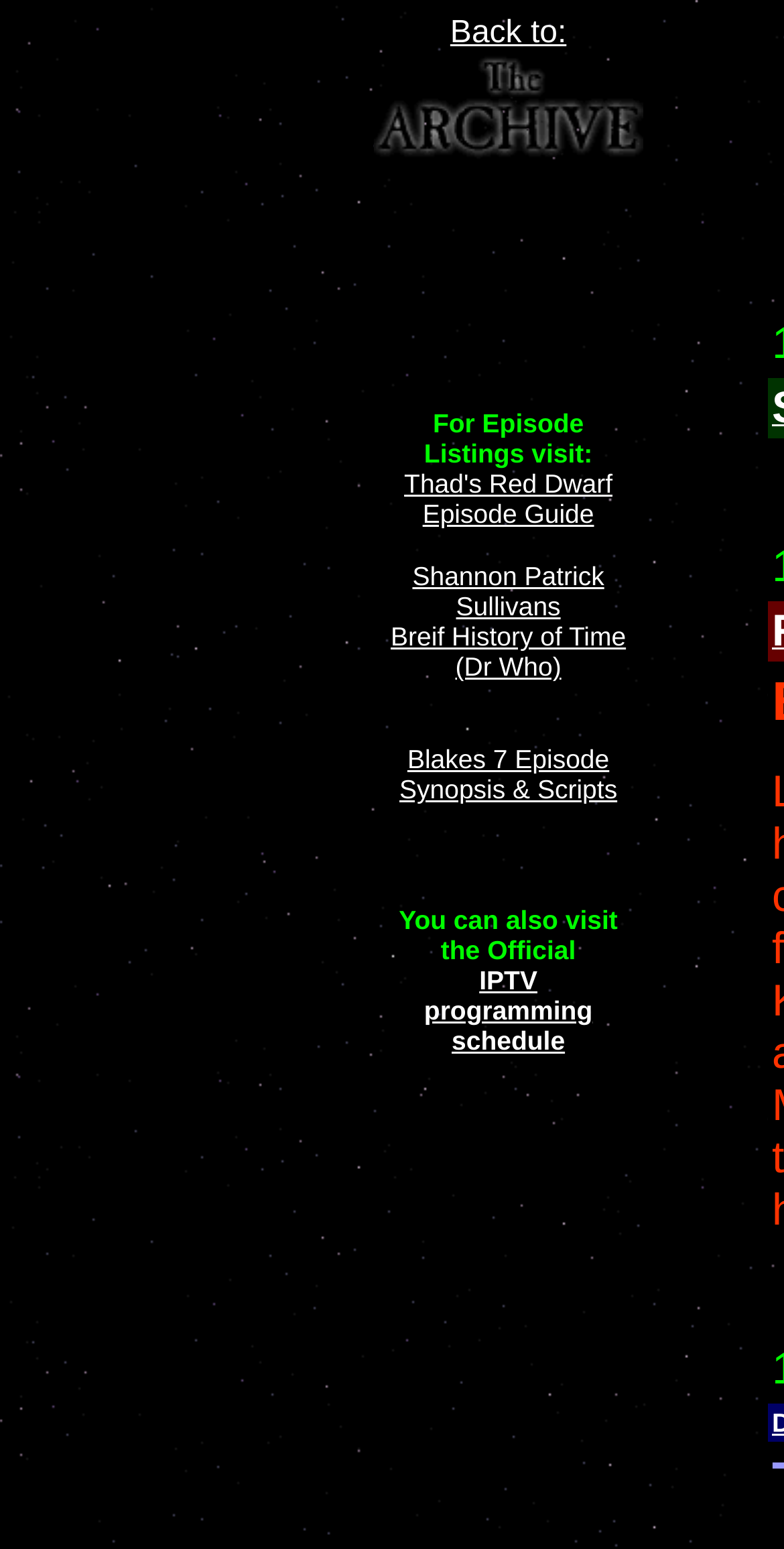Given the element description, predict the bounding box coordinates in the format (top-left x, top-left y, bottom-right x, bottom-right y). Make sure all values are between 0 and 1. Here is the element description: Thad's Red Dwarf Episode Guide

[0.537, 0.302, 0.803, 0.341]